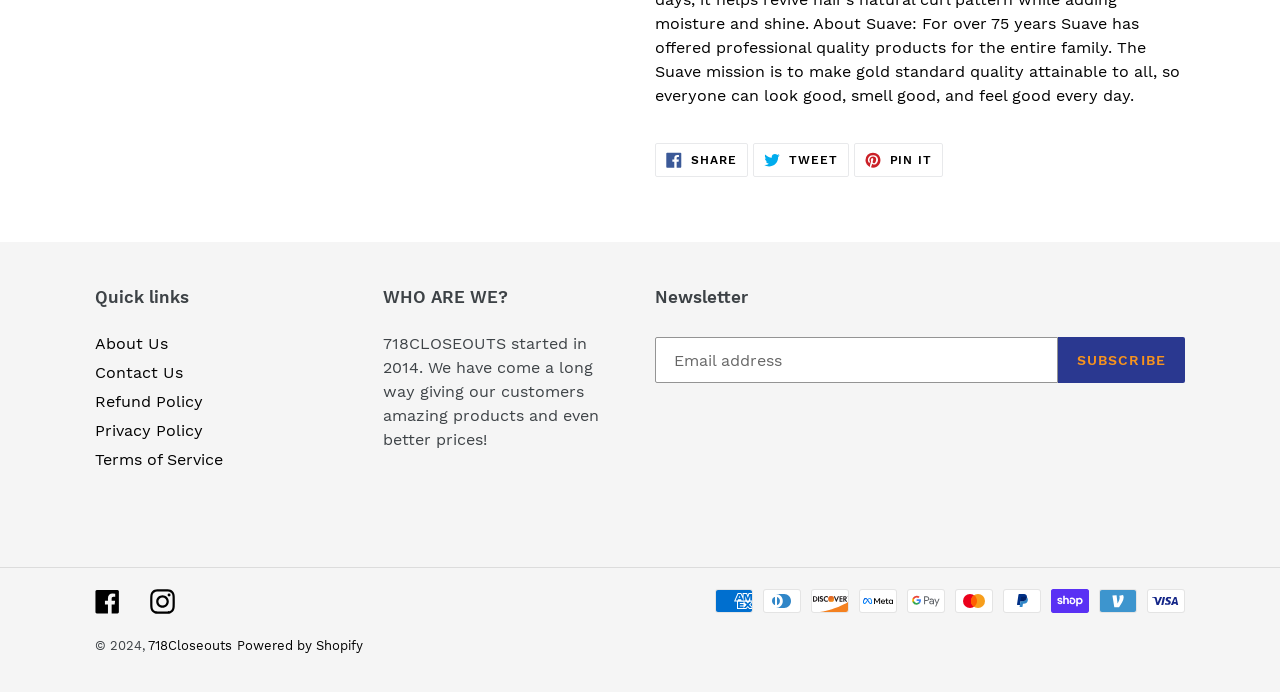How many payment methods are accepted?
Please provide a comprehensive answer based on the details in the screenshot.

There are 11 payment method icons displayed at the bottom of the webpage, including American Express, Diners Club, Discover, Meta Pay, Google Pay, Mastercard, PayPal, Shop Pay, Venmo, and Visa. This indicates that the company accepts 11 different payment methods.